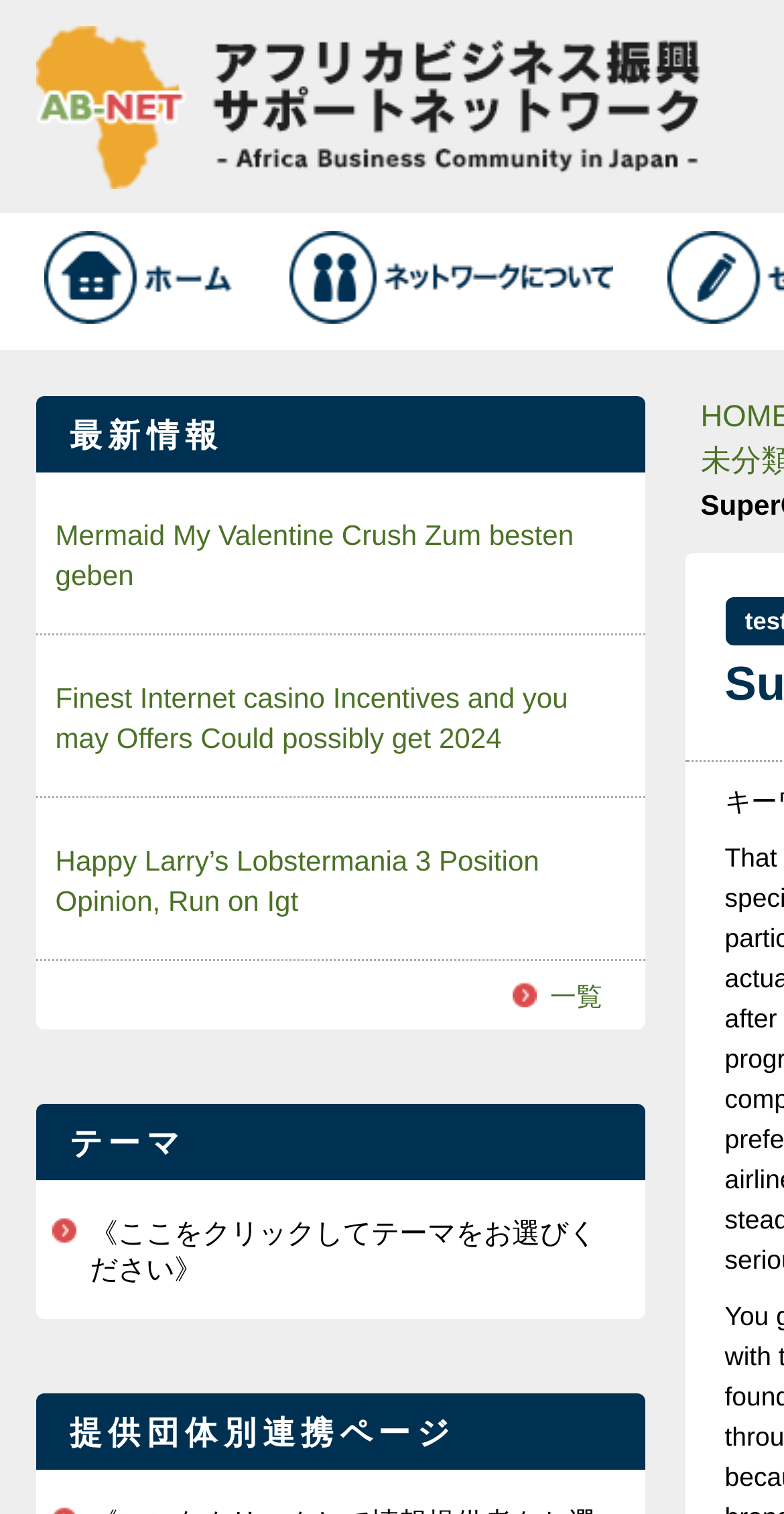Answer the question briefly using a single word or phrase: 
What is the name of the network?

アフリカビジネス振興サポートネットワーク